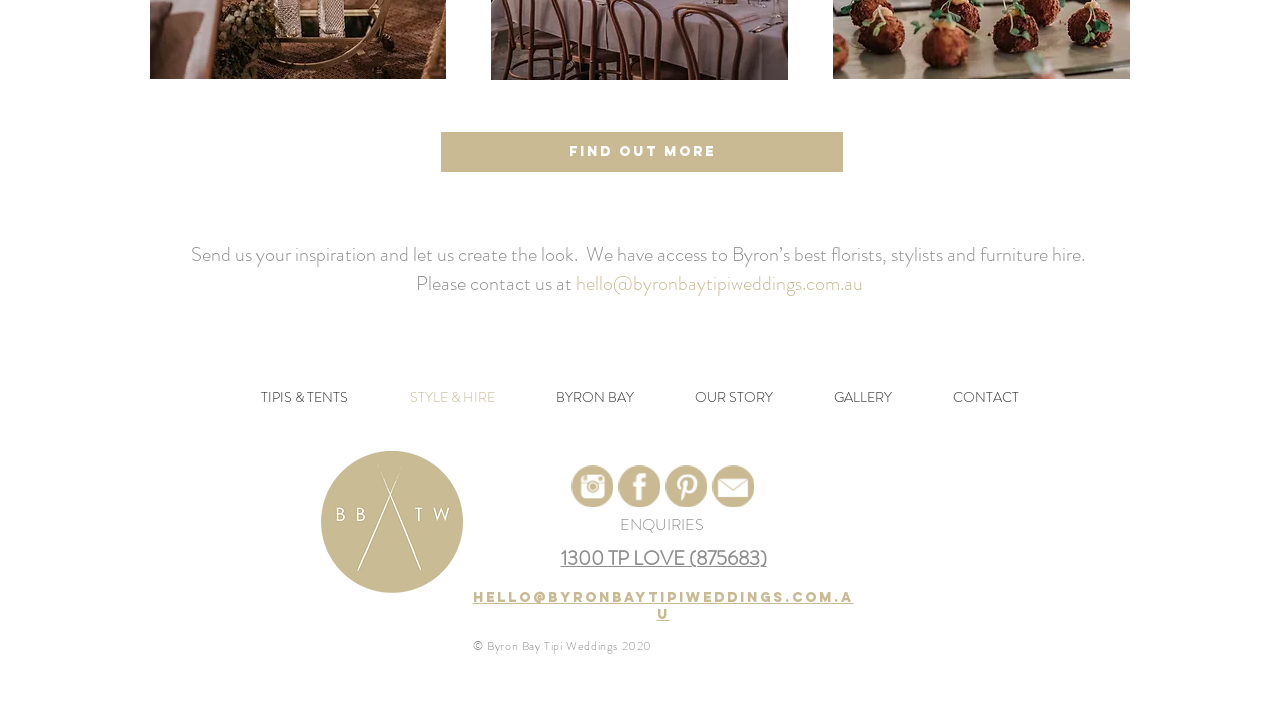Determine the coordinates of the bounding box for the clickable area needed to execute this instruction: "Write a comment in the text box".

None